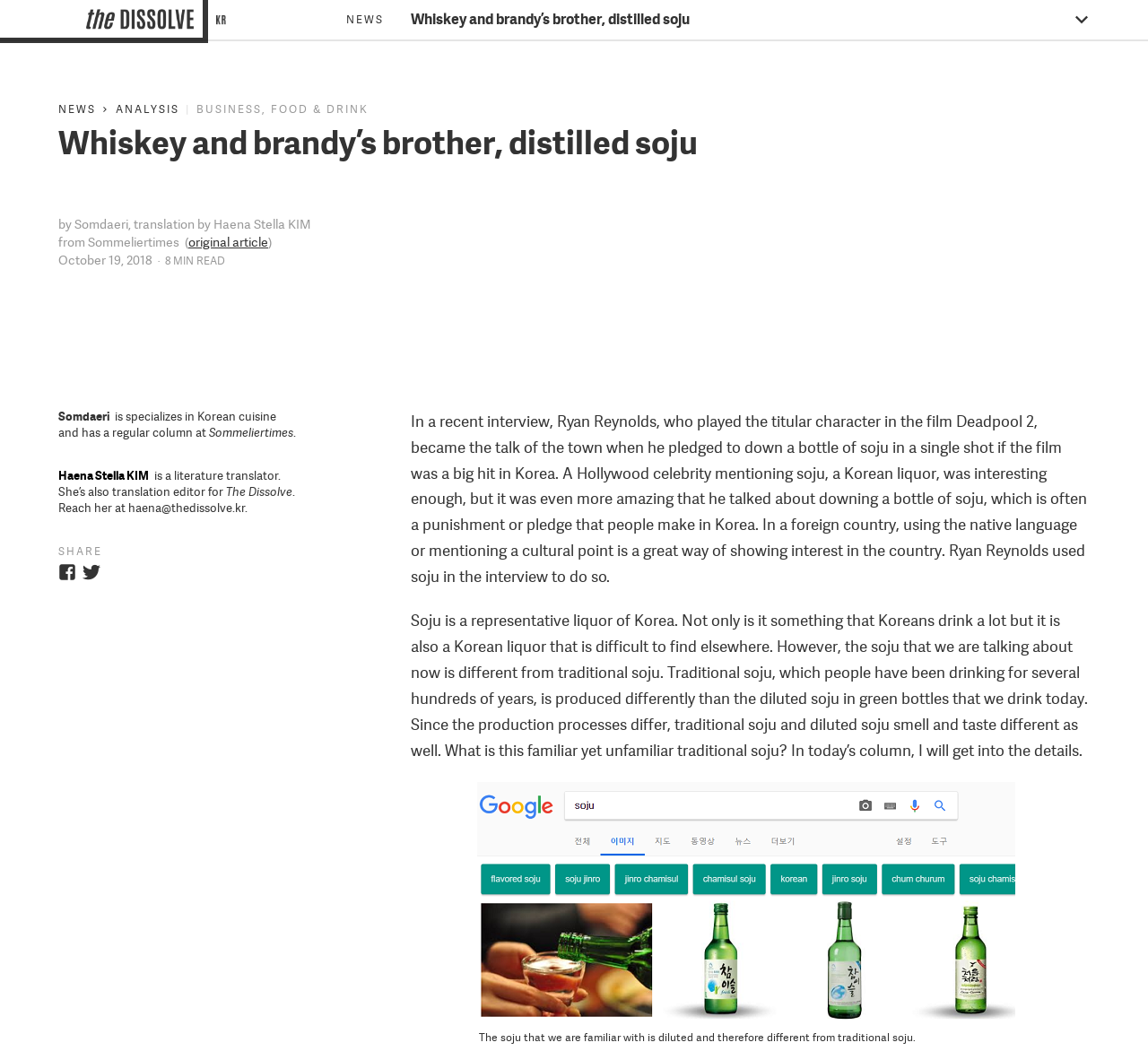What is the name of the translator of this article?
Answer the question with as much detail as you can, using the image as a reference.

The translator of this article is Haena Stella KIM, who is a literature translator and also the translation editor for The Dissolve, as mentioned in the article.